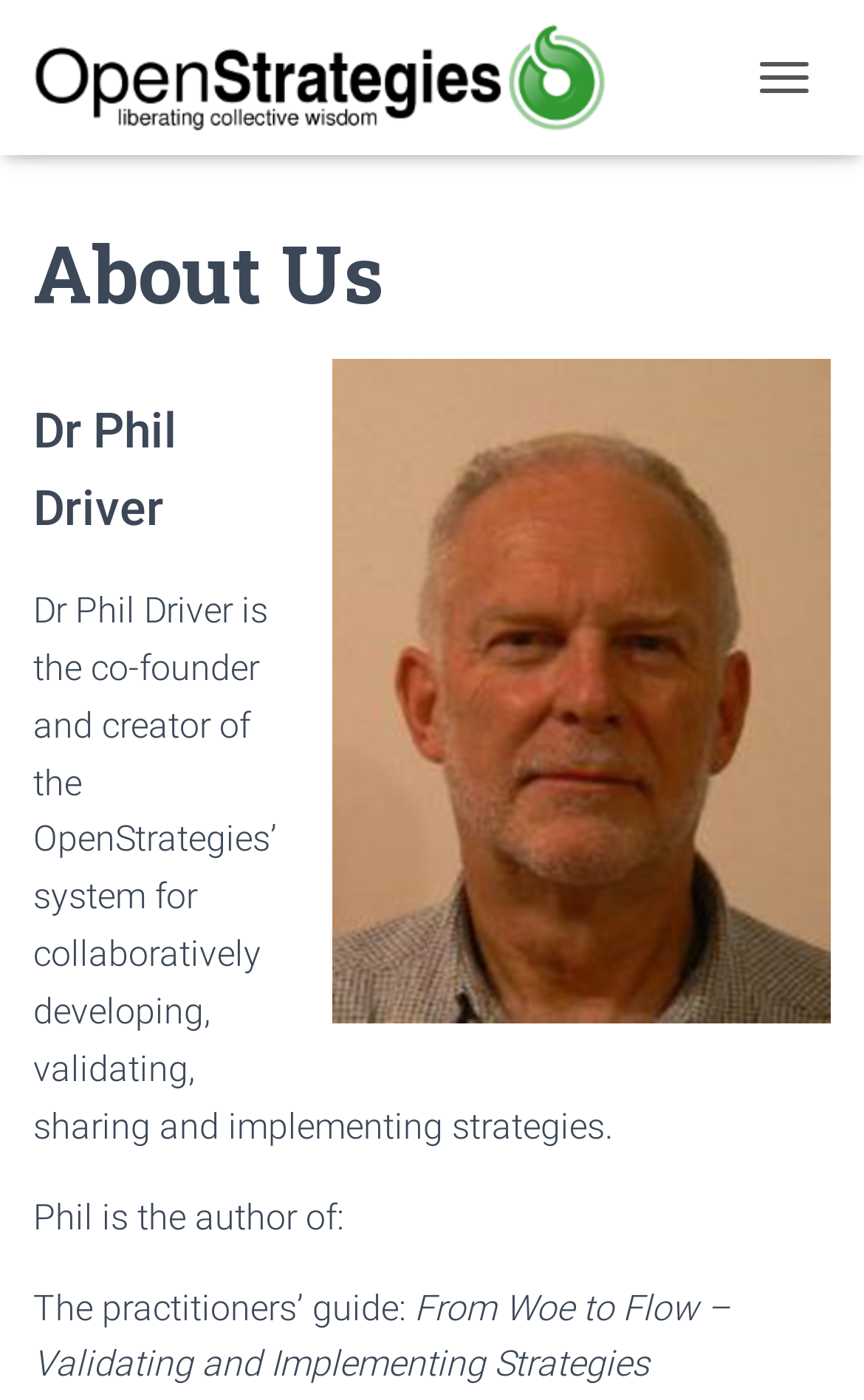Respond with a single word or phrase to the following question: What is the name of the system created by Dr Phil Driver?

OpenStrategies